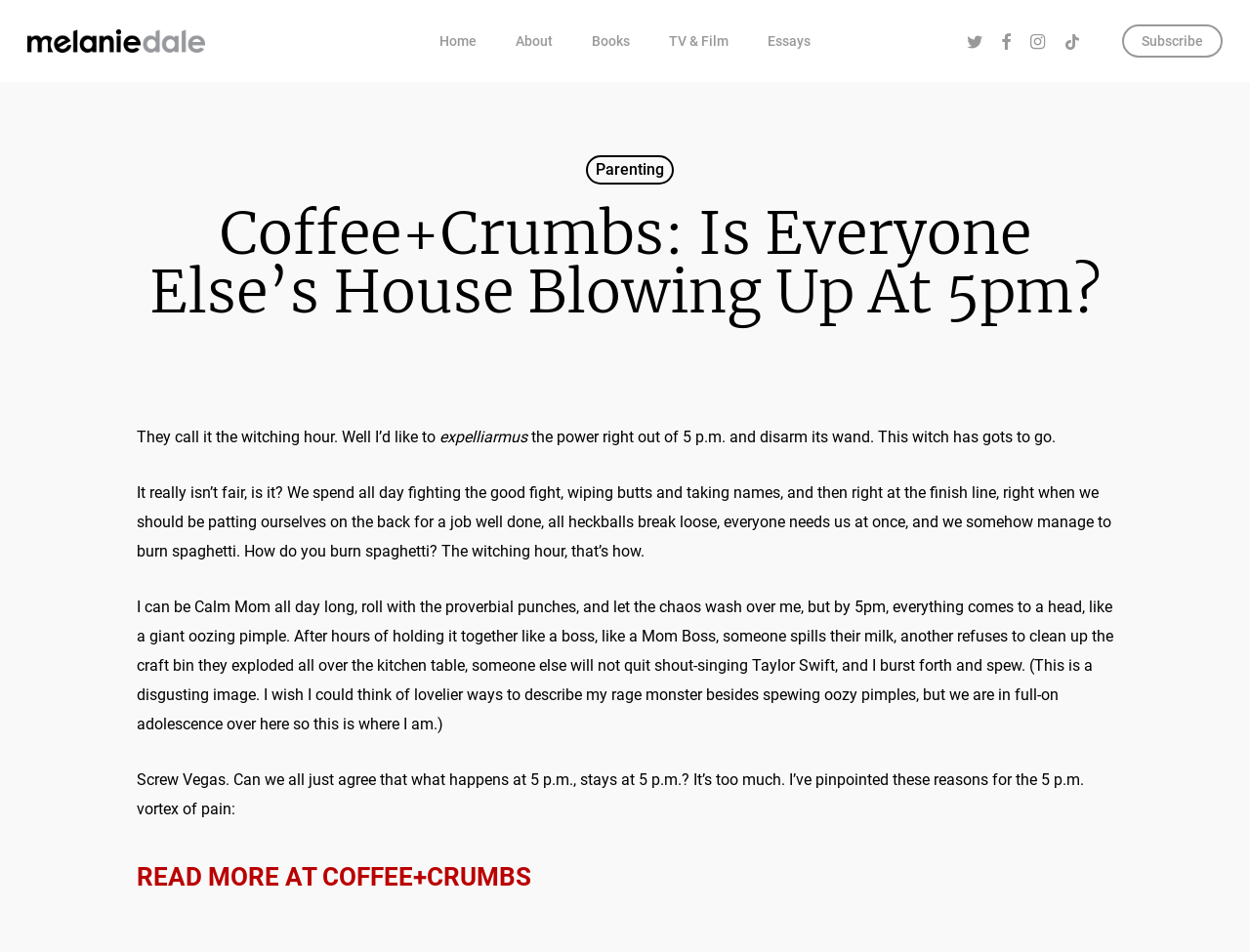Articulate a detailed summary of the webpage's content and design.

This webpage is a blog post titled "Coffee+Crumbs: Is Everyone Else's House Blowing Up at 5pm?" by Melanie Dale. At the top left, there is a link to the author's name, accompanied by a small image of Melanie Dale. 

To the right of the author's name, there is a navigation menu with links to "Home", "About", "Books", "TV & Film", "Essays", and social media platforms like Twitter, Facebook, Instagram, and Tiktok. The "Subscribe" link is located at the far right.

Below the navigation menu, there is a heading that displays the title of the blog post. The post begins with a humorous and relatable passage about the challenges of parenting during the "witching hour" around 5 p.m. The author describes the chaos that ensues during this time, from children misbehaving to household messes, and how it can be overwhelming for parents.

The post is divided into several paragraphs, each describing the author's experiences and frustrations during the 5 p.m. hour. The text is written in a conversational tone, with the author using witty language and humorous anecdotes to convey their point.

At the bottom of the post, there is a heading that reads "READ MORE AT COFFEE+CRUMBS" with a link to continue reading the article.